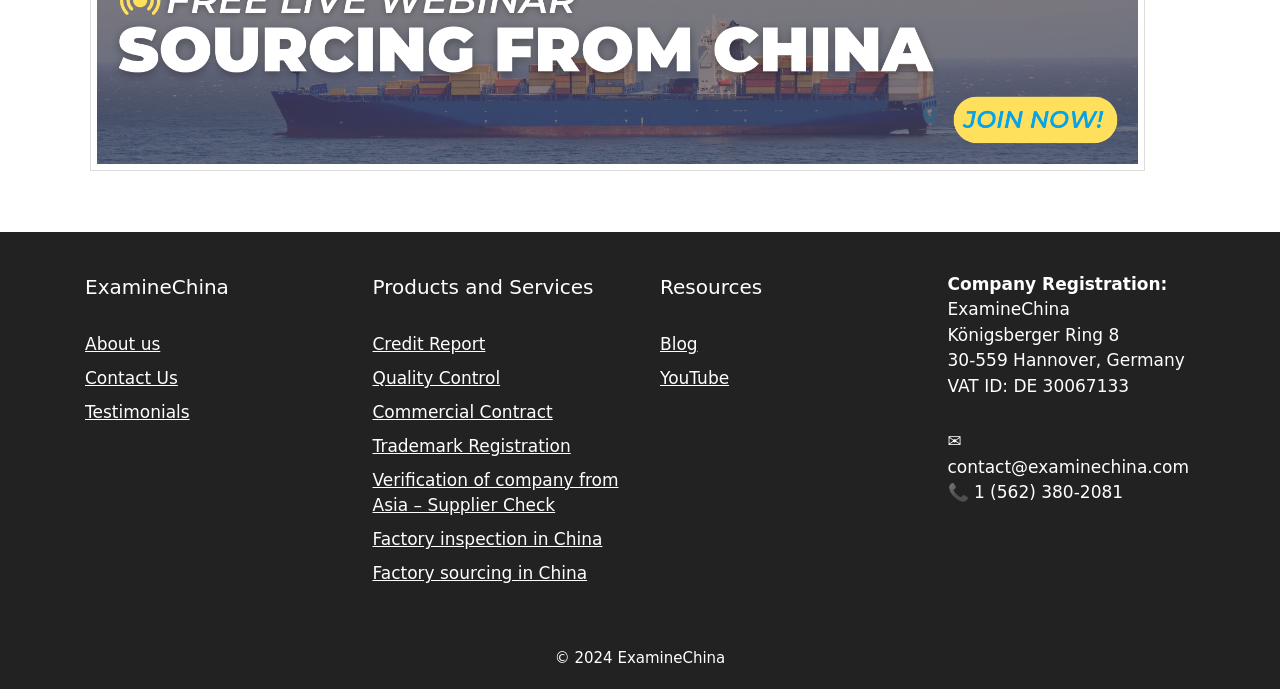Kindly determine the bounding box coordinates for the area that needs to be clicked to execute this instruction: "Contact ExamineChina via email".

[0.74, 0.663, 0.929, 0.692]